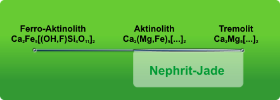Answer the following inquiry with a single word or phrase:
What is the significance of the structural formation of Nephrite Jade?

Exceptional toughness